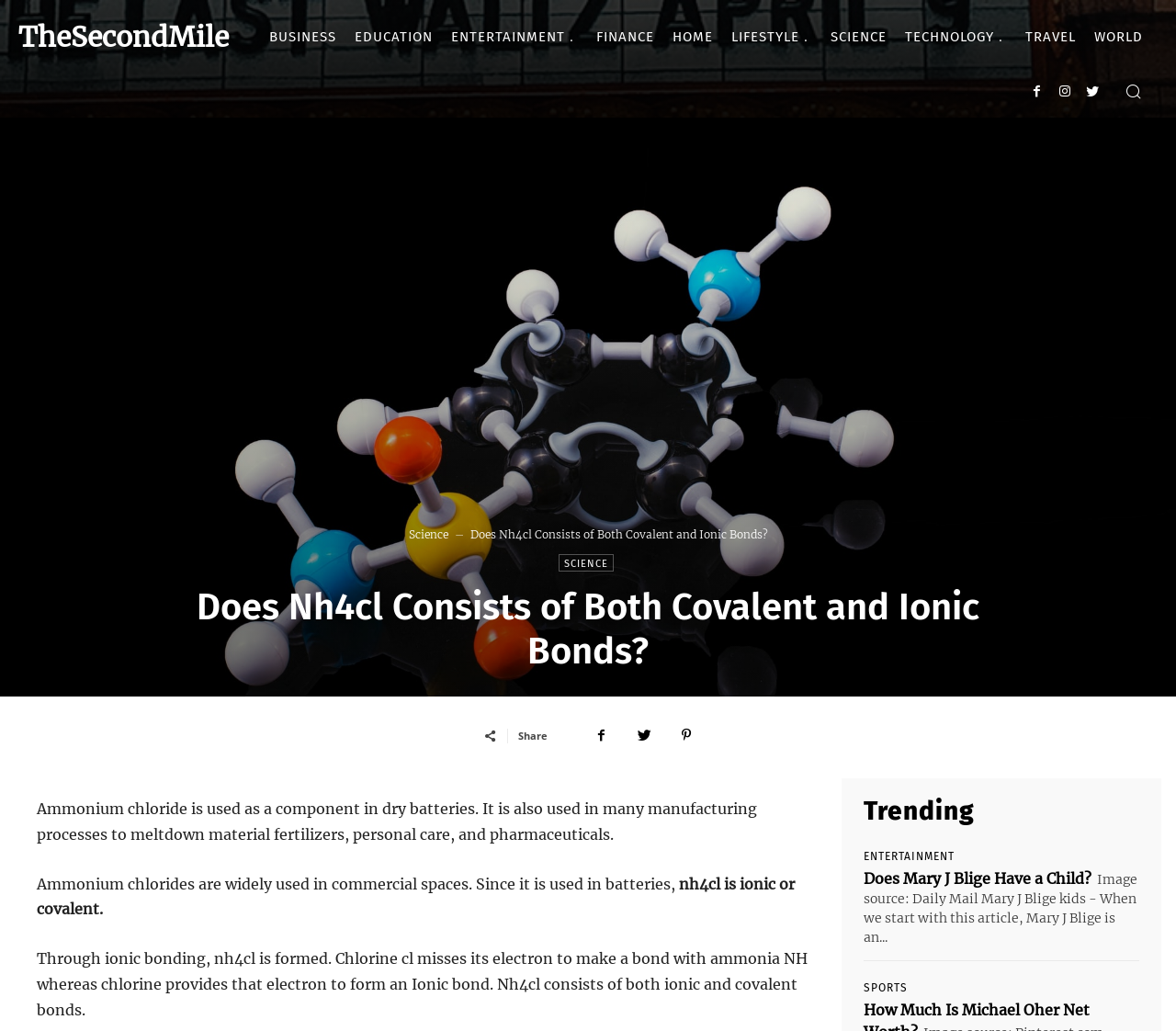Utilize the information from the image to answer the question in detail:
What is ammonium chloride used in?

According to the webpage, ammonium chloride is used as a component in dry batteries. It is also used in many manufacturing processes to meltdown material fertilizers, personal care, and pharmaceuticals.